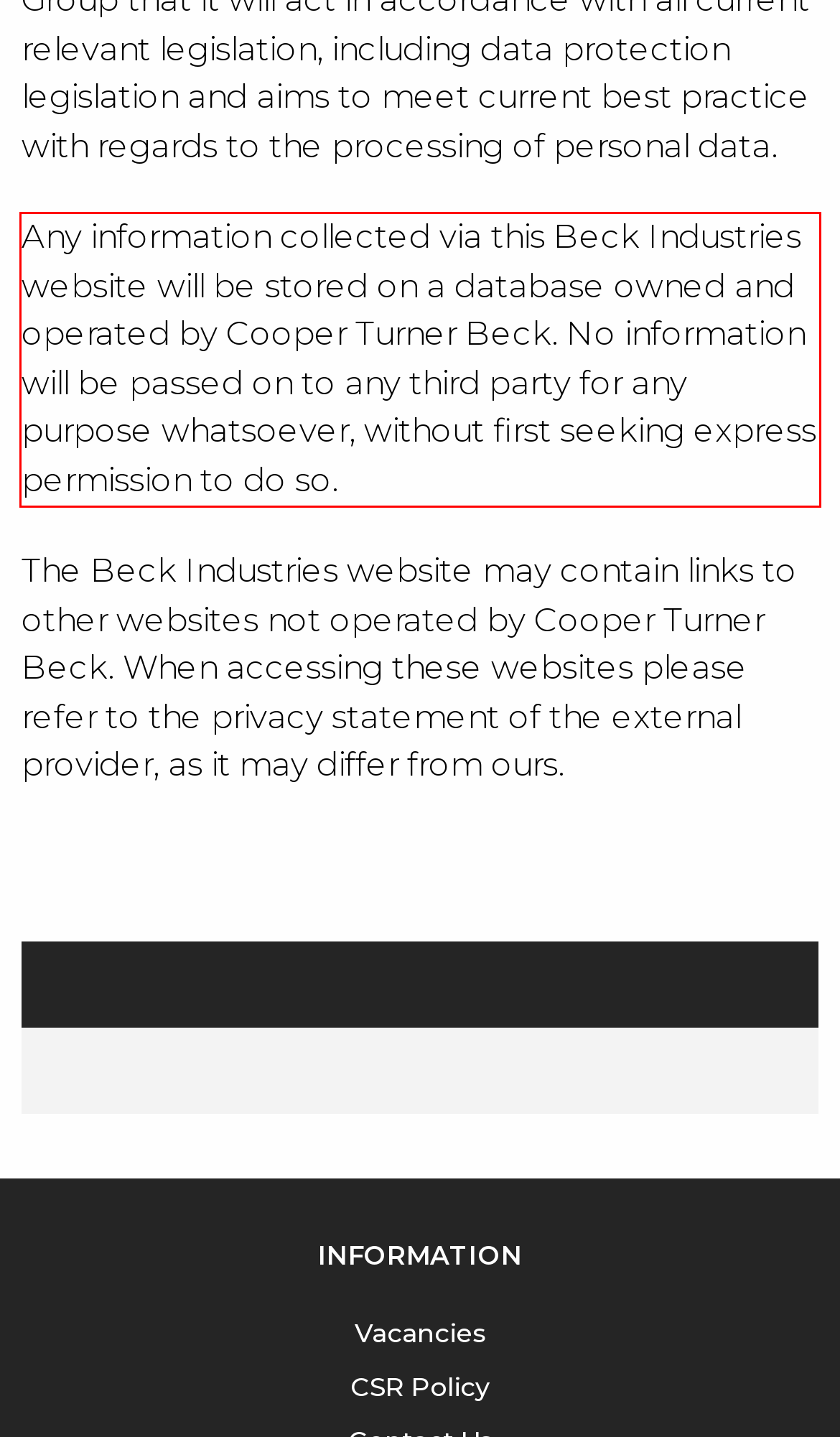Given a screenshot of a webpage, locate the red bounding box and extract the text it encloses.

Any information collected via this Beck Industries website will be stored on a database owned and operated by Cooper Turner Beck. No information will be passed on to any third party for any purpose whatsoever, without first seeking express permission to do so.